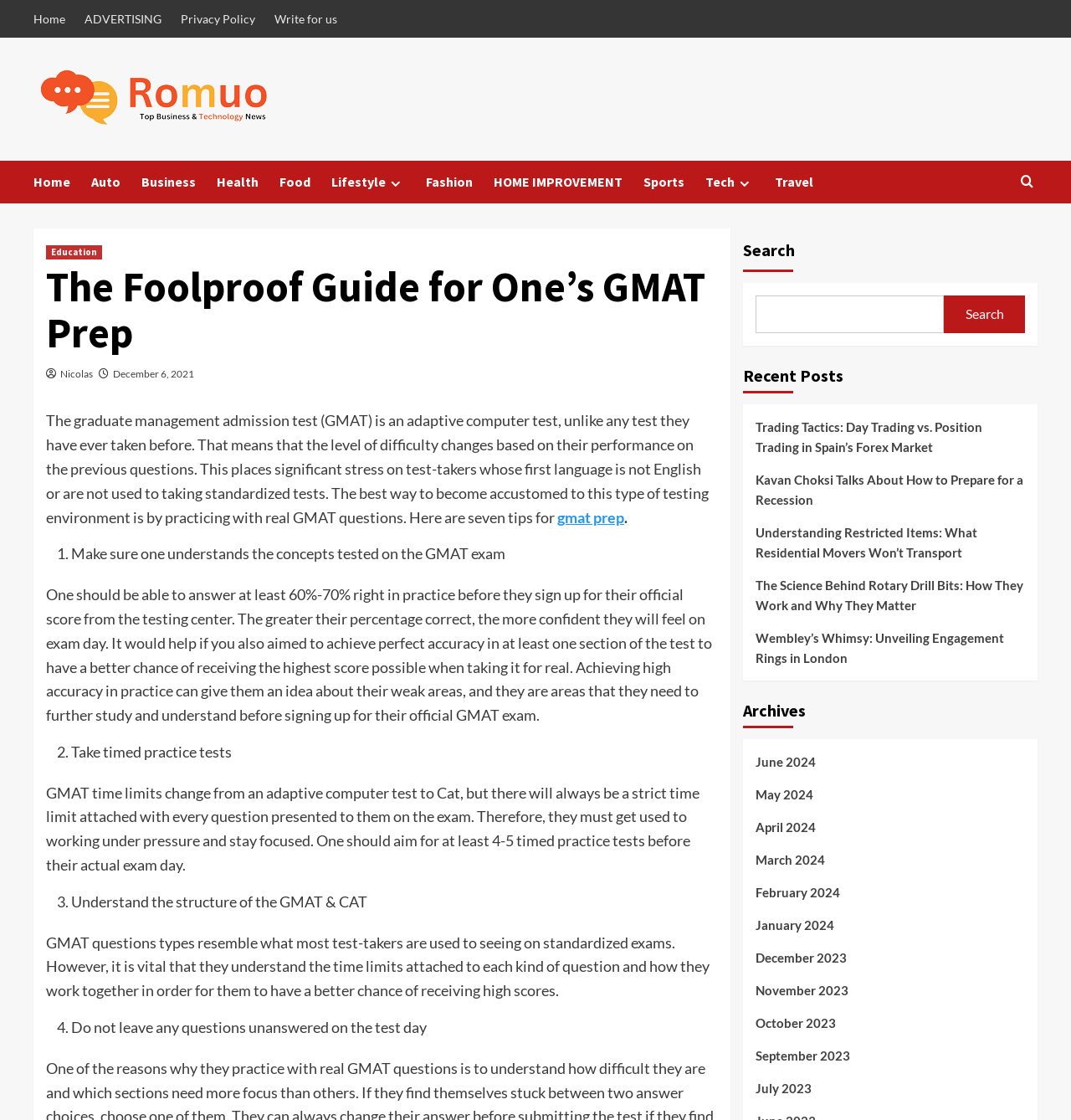Determine the bounding box coordinates of the clickable region to carry out the instruction: "Search for something".

[0.693, 0.204, 0.969, 0.308]